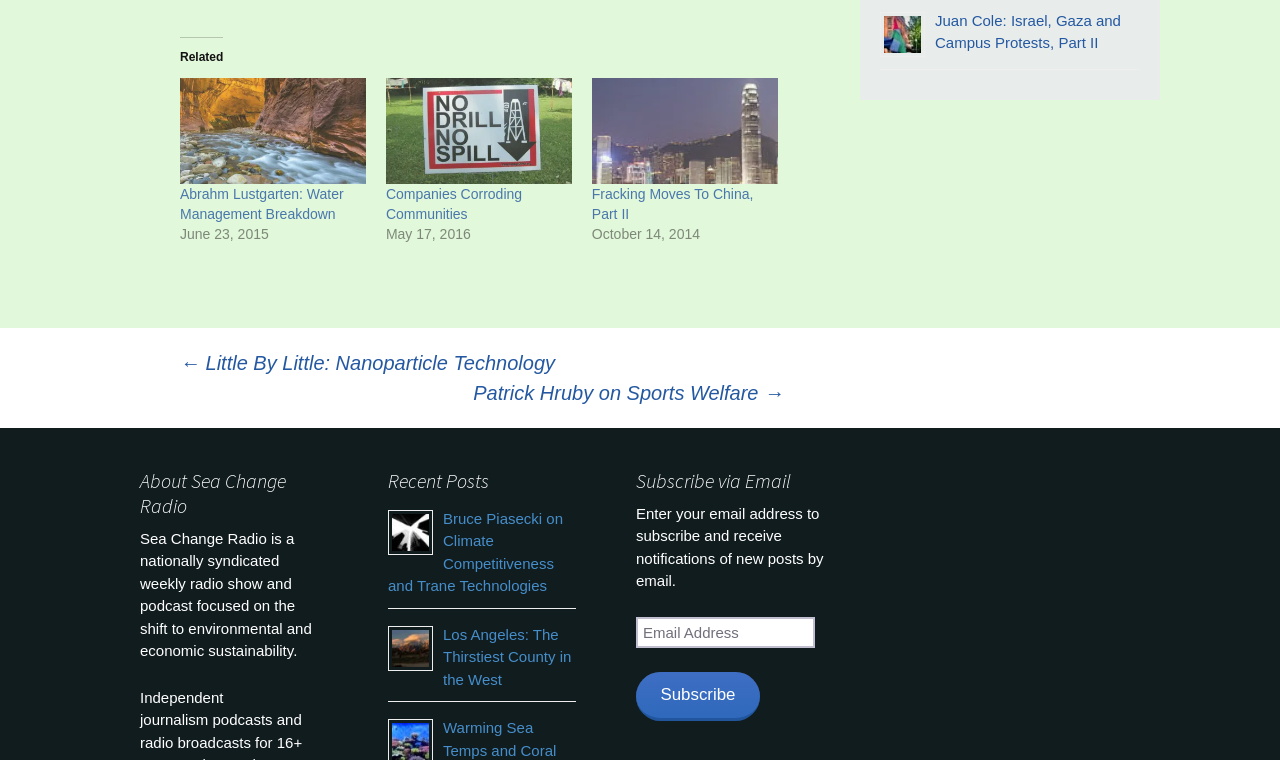Identify the bounding box coordinates of the specific part of the webpage to click to complete this instruction: "Click on the link 'Companies Corroding Communities'".

[0.301, 0.102, 0.447, 0.242]